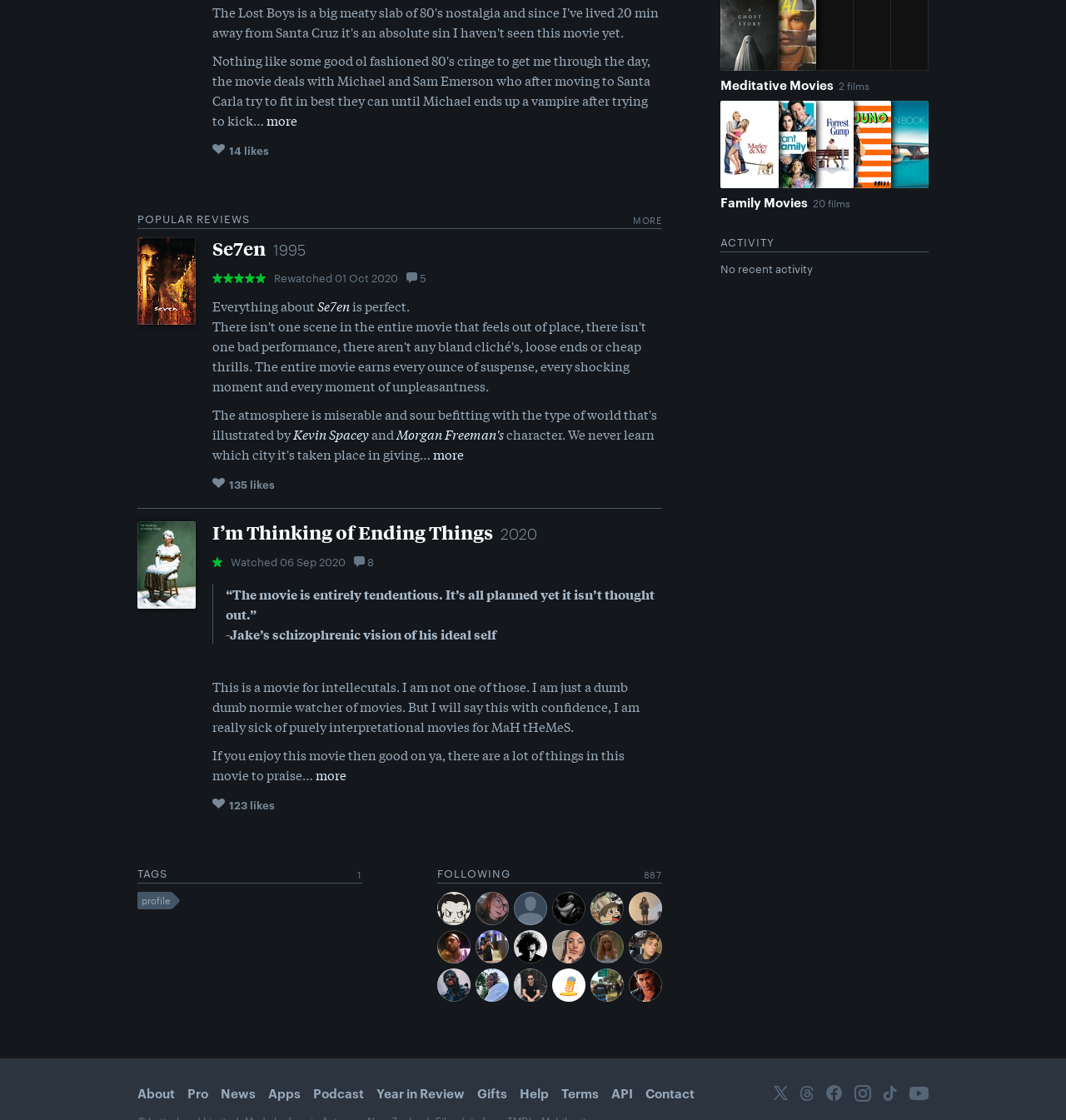Please provide a one-word or short phrase answer to the question:
How many people are being followed by the user?

9